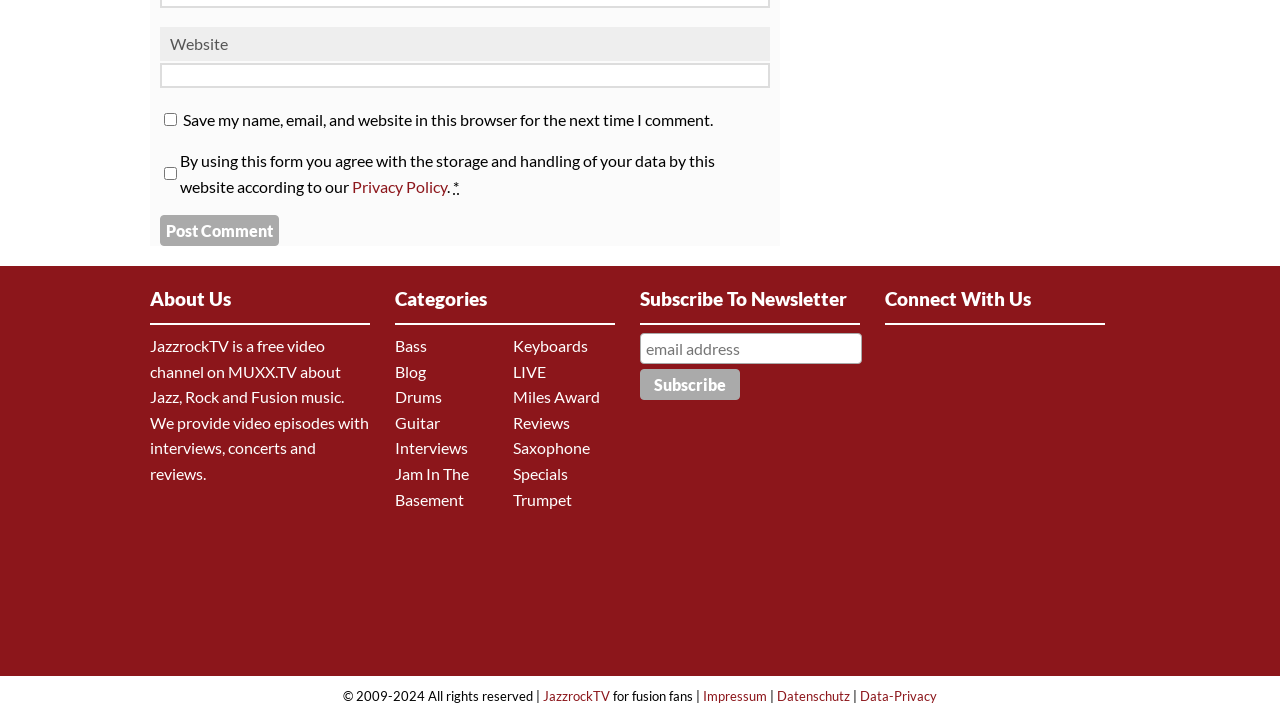Find the bounding box coordinates of the element's region that should be clicked in order to follow the given instruction: "Enter website". The coordinates should consist of four float numbers between 0 and 1, i.e., [left, top, right, bottom].

[0.125, 0.087, 0.602, 0.122]